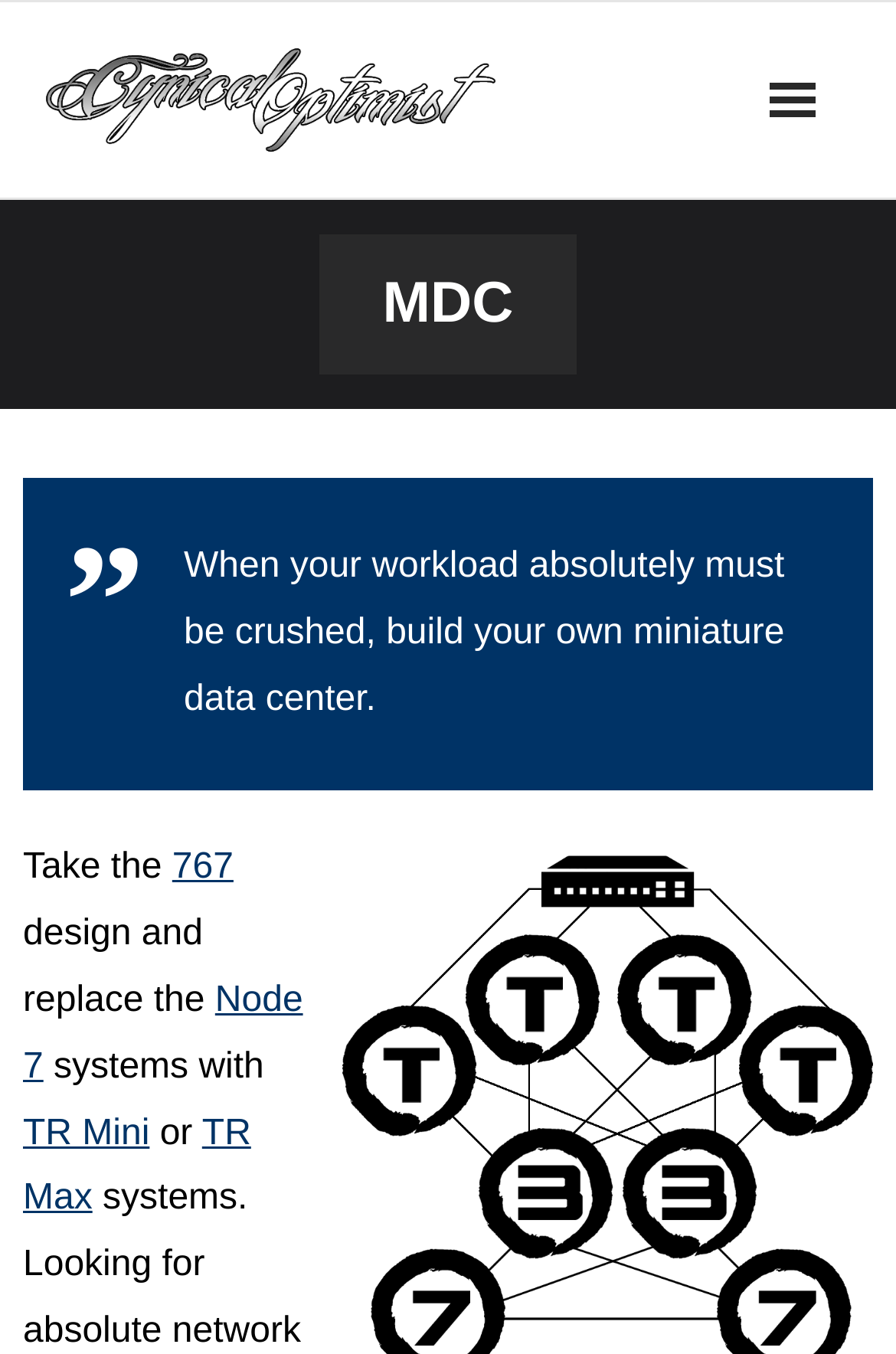Find the UI element described as: "767" and predict its bounding box coordinates. Ensure the coordinates are four float numbers between 0 and 1, [left, top, right, bottom].

[0.192, 0.627, 0.261, 0.656]